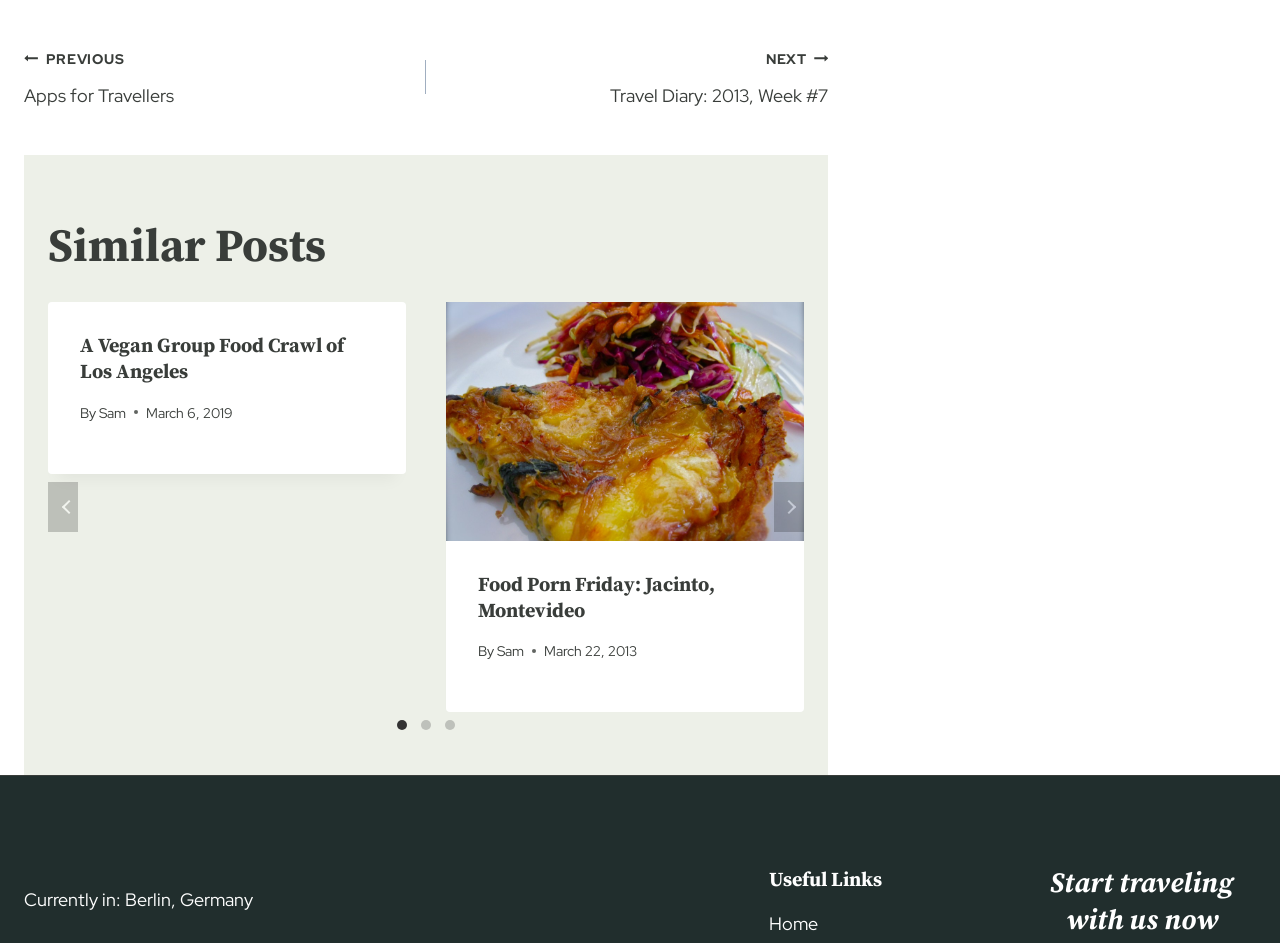What is the title of the first similar post?
Look at the image and respond with a one-word or short-phrase answer.

A Vegan Group Food Crawl of Los Angeles